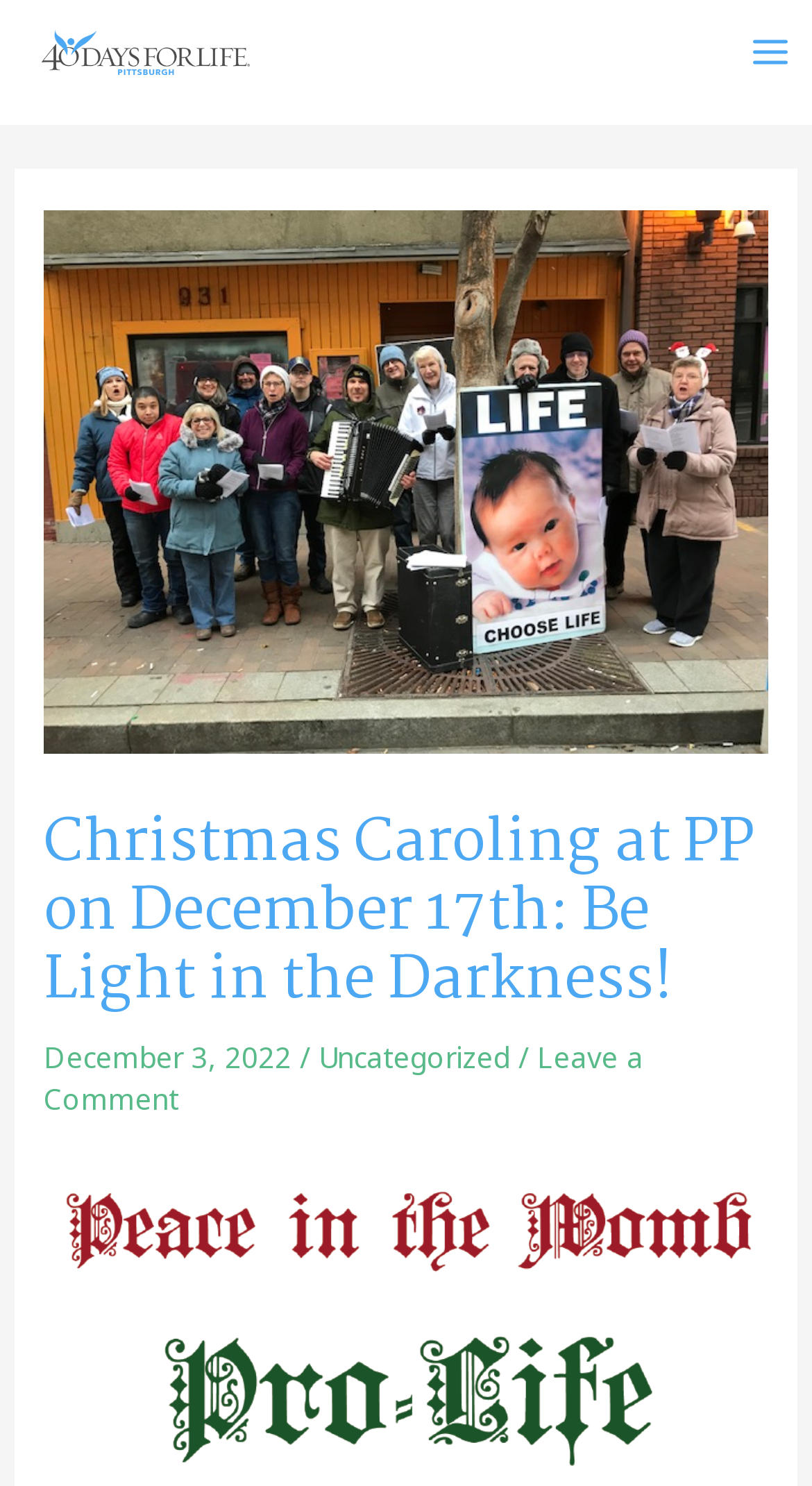Look at the image and give a detailed response to the following question: How many images are on the webpage?

There are two image elements on the webpage, one with the text '40 Days for Life: Pittsburgh' and another with no text, which suggests that there are two images on the webpage.